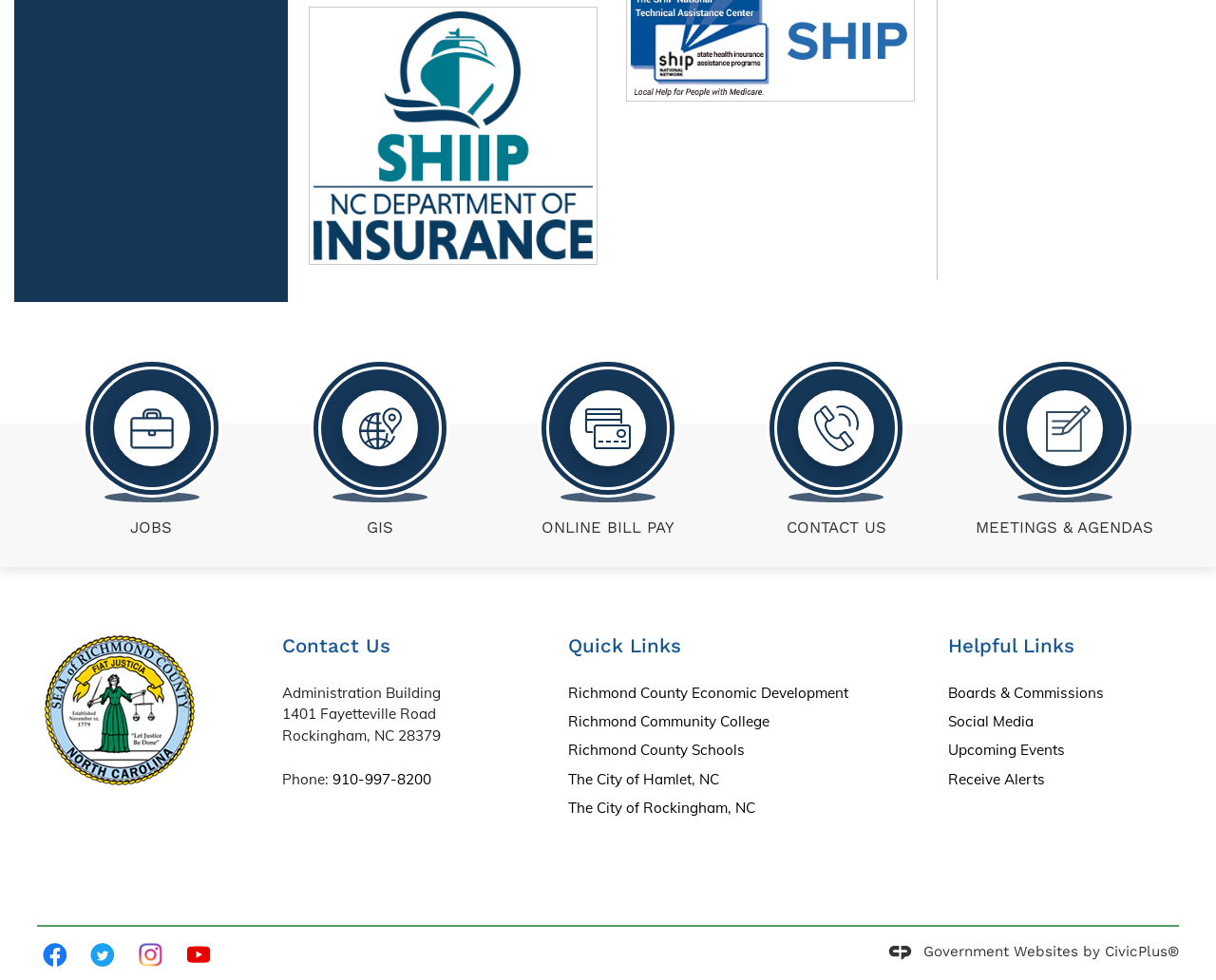What is the logo of the website?
Provide an in-depth and detailed explanation in response to the question.

The logo of the website is located at the top left corner of the webpage, and it is an image with the text 'new shiip logo 2017 b' that opens in a new window when clicked.